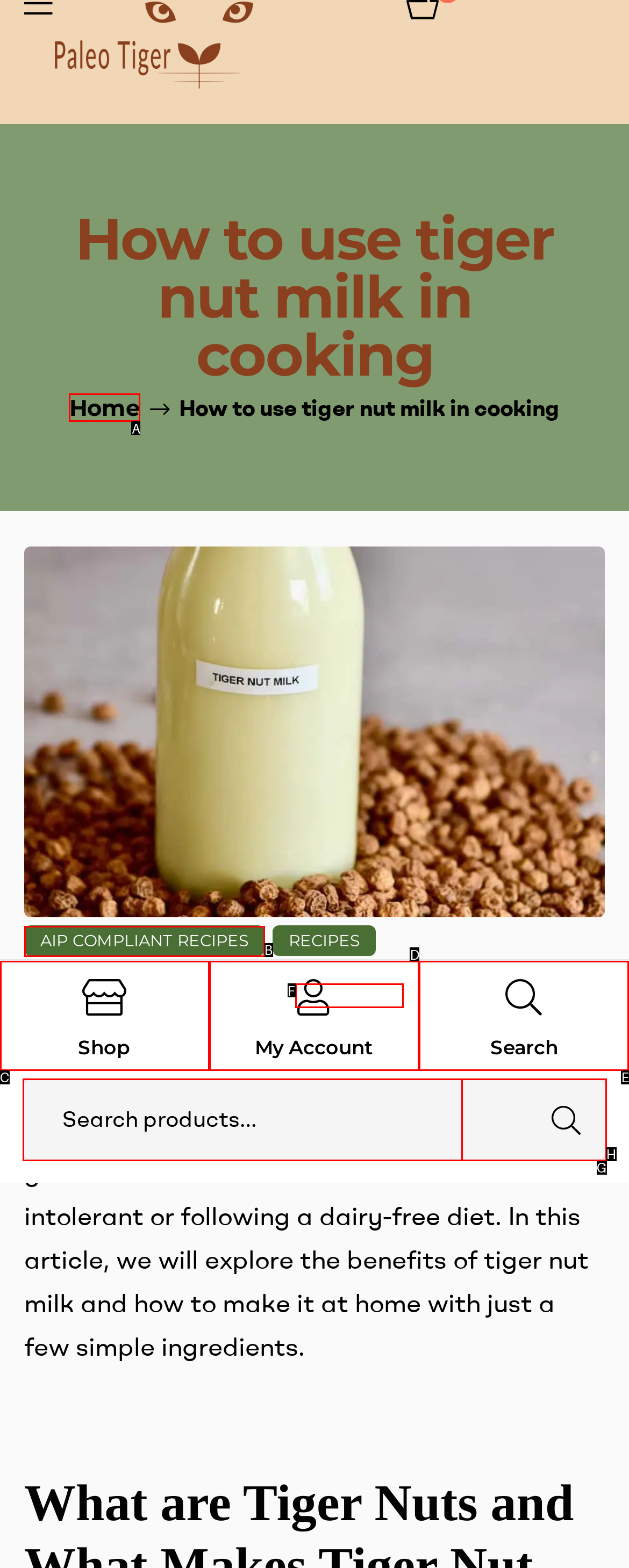Which option should you click on to fulfill this task: Go to the 'Home' page? Answer with the letter of the correct choice.

A